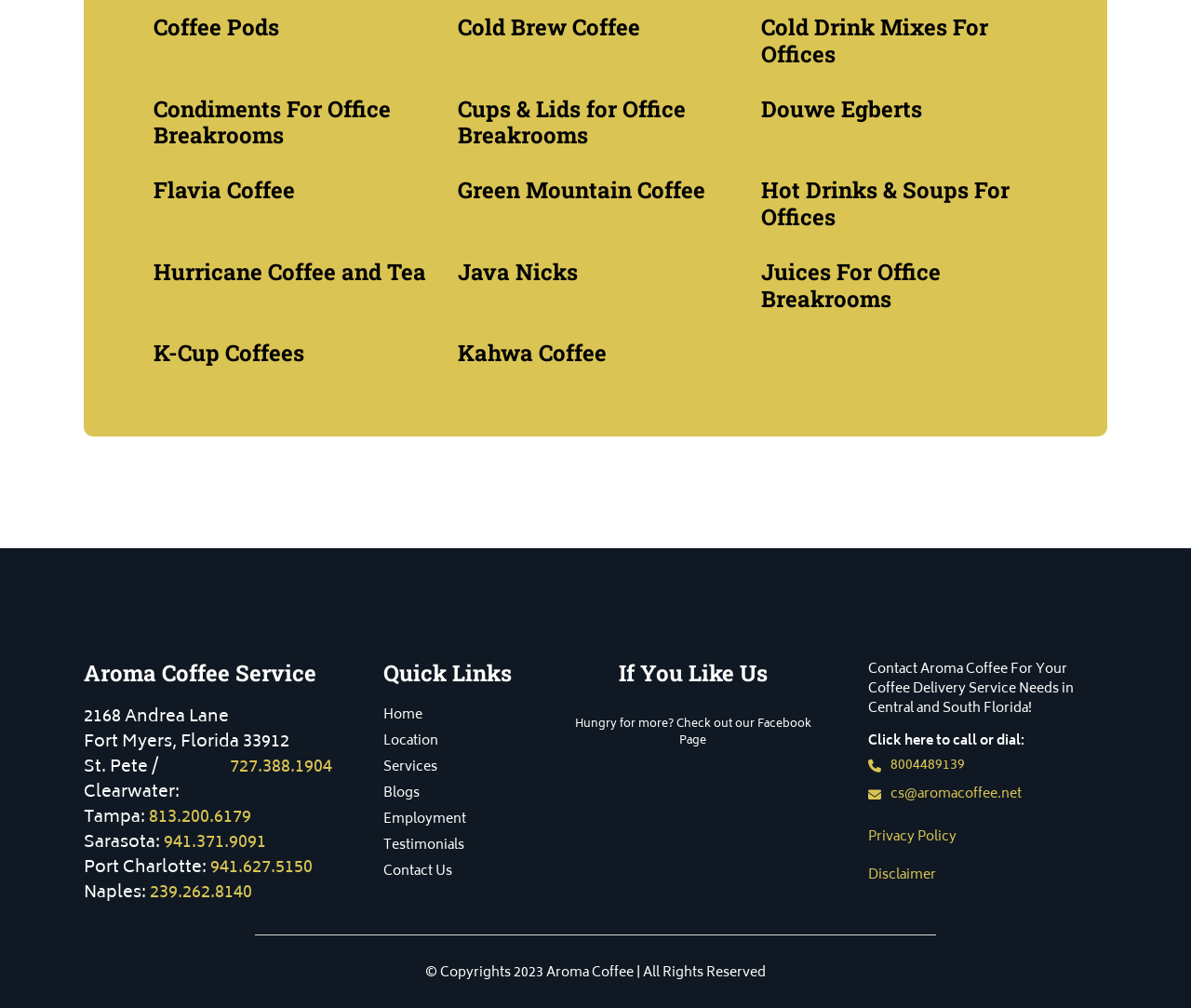Using floating point numbers between 0 and 1, provide the bounding box coordinates in the format (top-left x, top-left y, bottom-right x, bottom-right y). Locate the UI element described here: Kahwa Coffee

[0.384, 0.336, 0.509, 0.365]